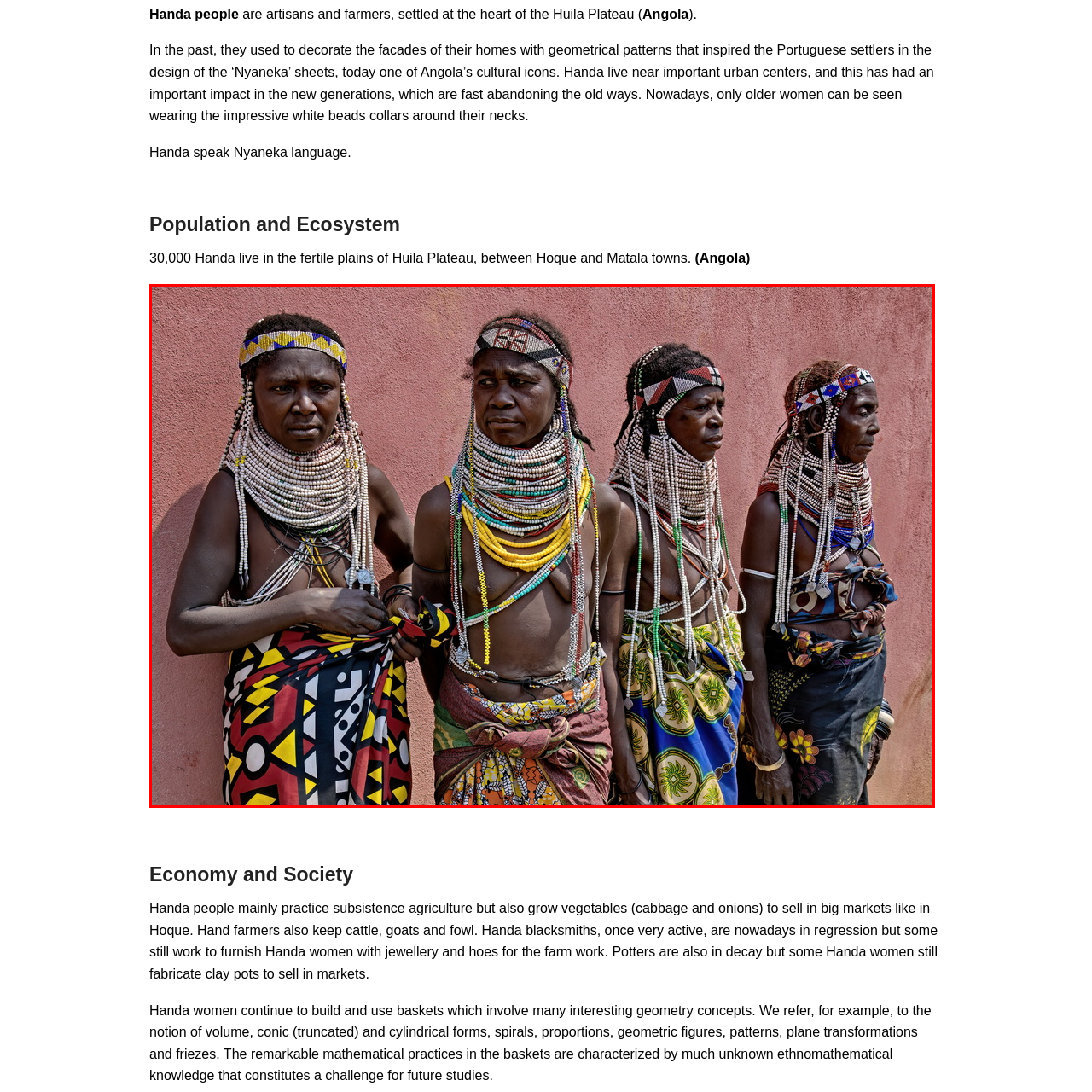What is the population of the Handa people?
Inspect the image portion within the red bounding box and deliver a detailed answer to the question.

According to the description, the Handa people have a population of around 30,000, which indicates that they are a relatively small ethnic group.